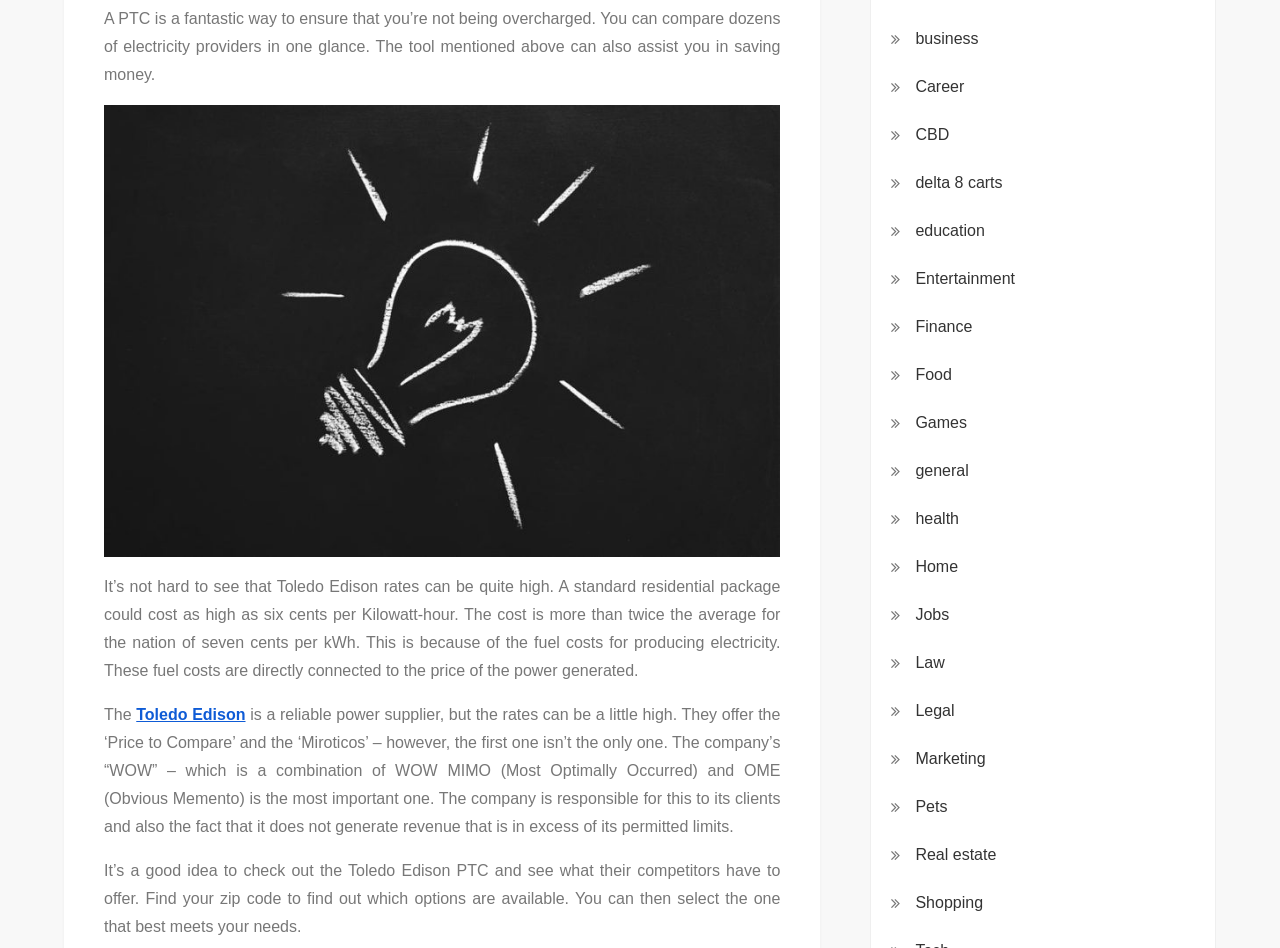Please locate the bounding box coordinates of the element that needs to be clicked to achieve the following instruction: "View related essay 'What Is Harry Truman Making The Atomic Bomb Decision'". The coordinates should be four float numbers between 0 and 1, i.e., [left, top, right, bottom].

None